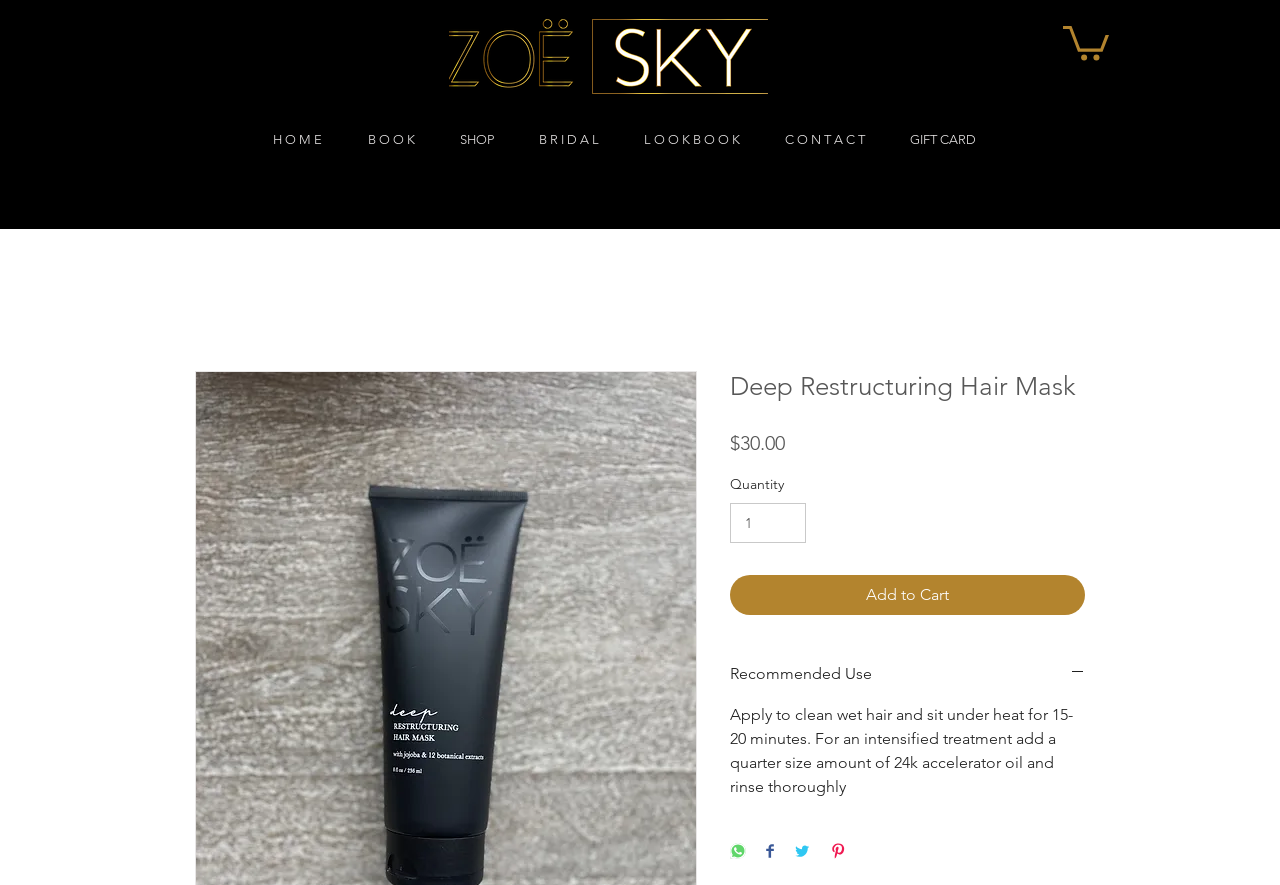Identify the bounding box coordinates for the region of the element that should be clicked to carry out the instruction: "Call the phone number". The bounding box coordinates should be four float numbers between 0 and 1, i.e., [left, top, right, bottom].

None